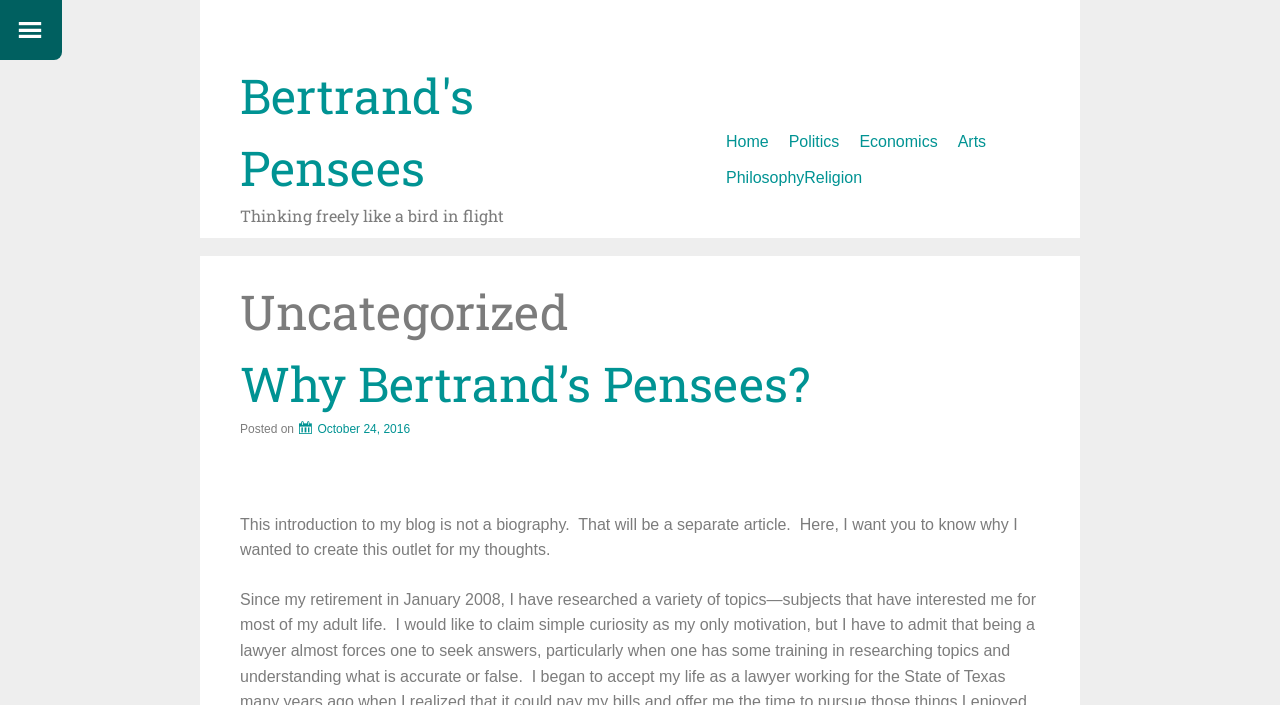Please provide a brief answer to the following inquiry using a single word or phrase:
What is the name of the blog?

Bertrand's Pensees